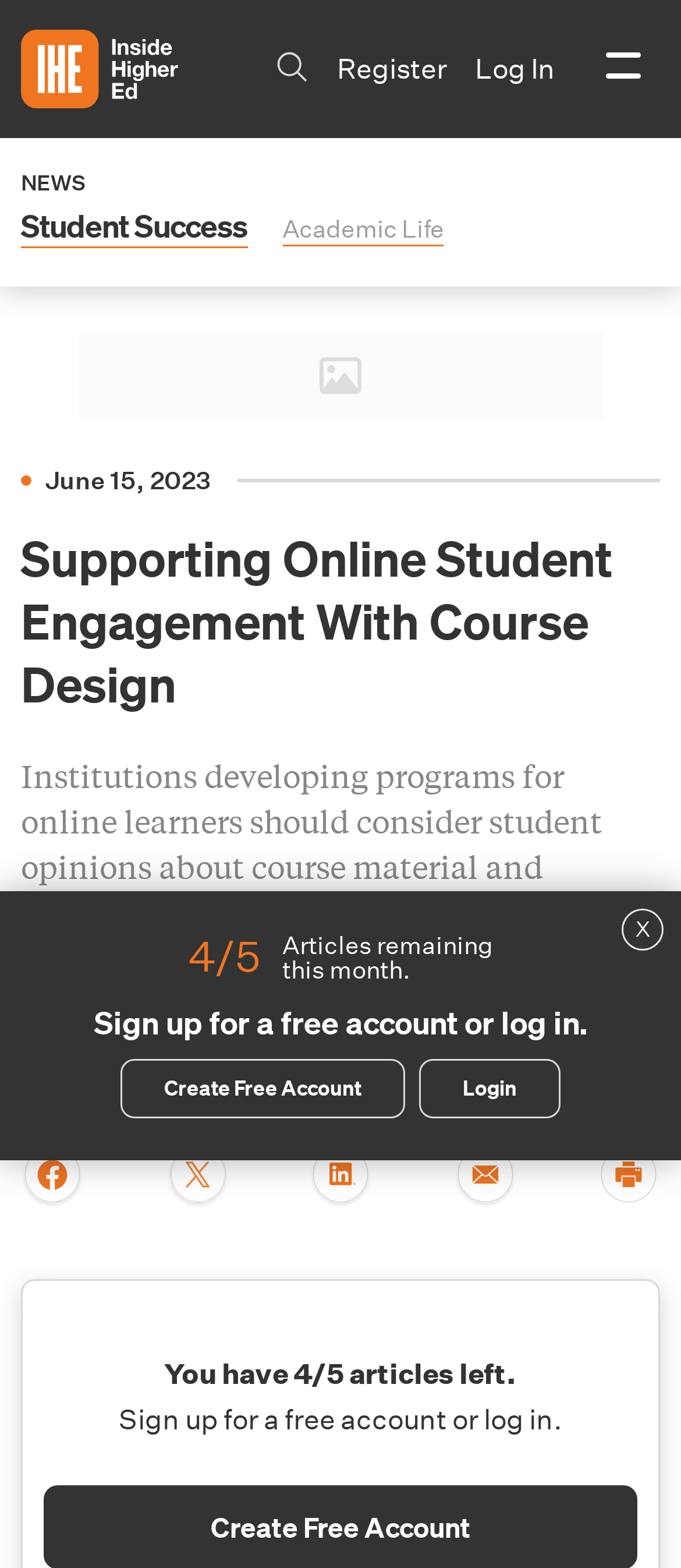Use a single word or phrase to answer this question: 
What is the date of the article?

June 15, 2023